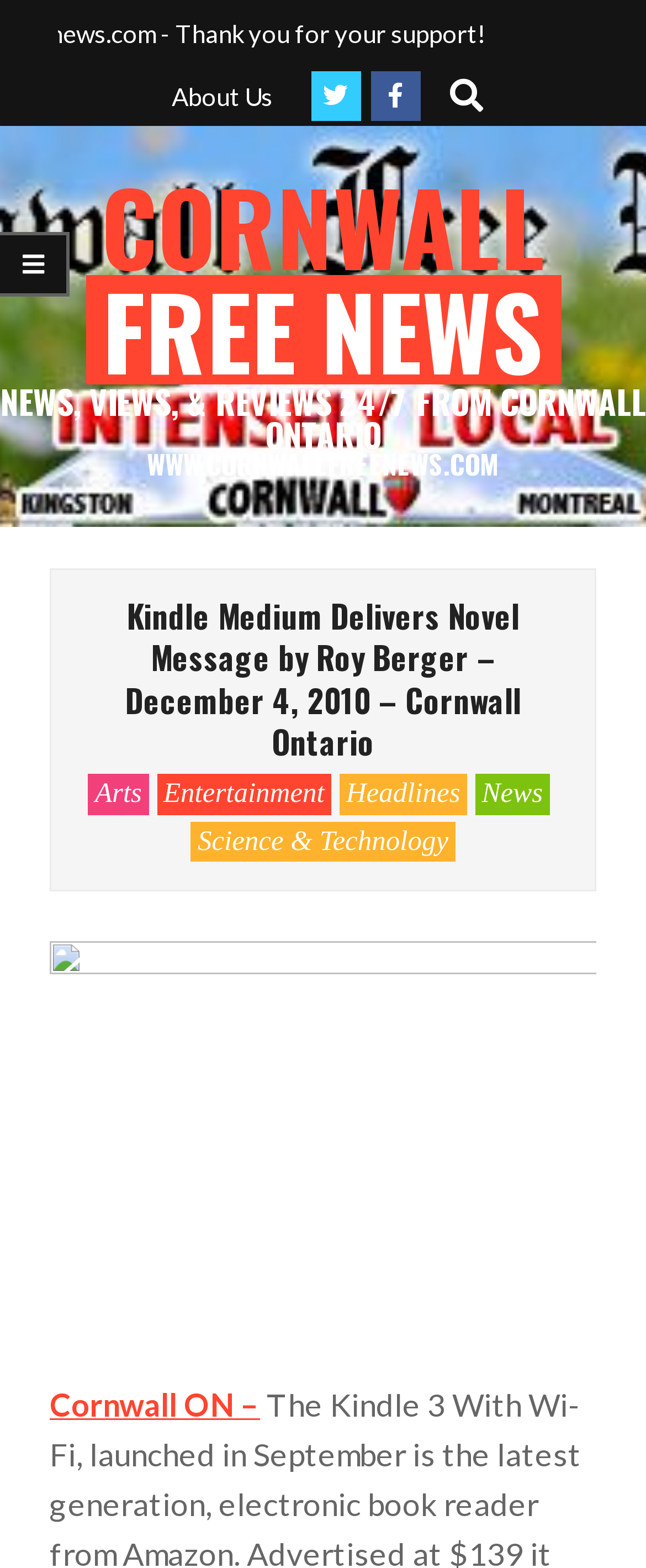Create a full and detailed caption for the entire webpage.

The webpage appears to be a news article page from The Cornwall Free News. At the top left, there is a link to "About Us" and three social media icon links. To the right of these icons, there is a search bar with a "Search" label and a textbox to input search terms.

Below the search bar, there is a horizontal banner with the website's title, "CORNWALL FREE NEWS NEWS, VIEWS, & REVIEWS 24/7 FROM CORNWALL ONTARIO WWW.CORNWALLFREENEWS.COM", which spans the entire width of the page.

On the top left, there is a small icon link, and below it, there is a heading that displays the title of the news article, "Kindle Medium Delivers Novel Message by Roy Berger – December 4, 2010 – Cornwall Ontario". 

Underneath the article title, there are five category links: "Arts", "Entertainment", "Headlines", "News", and "Science & Technology". The "Science & Technology" link has a dropdown menu with two more links: an image link and a link to "Cornwall ON –".

The overall structure of the webpage is organized, with clear headings and concise text, making it easy to navigate and read.